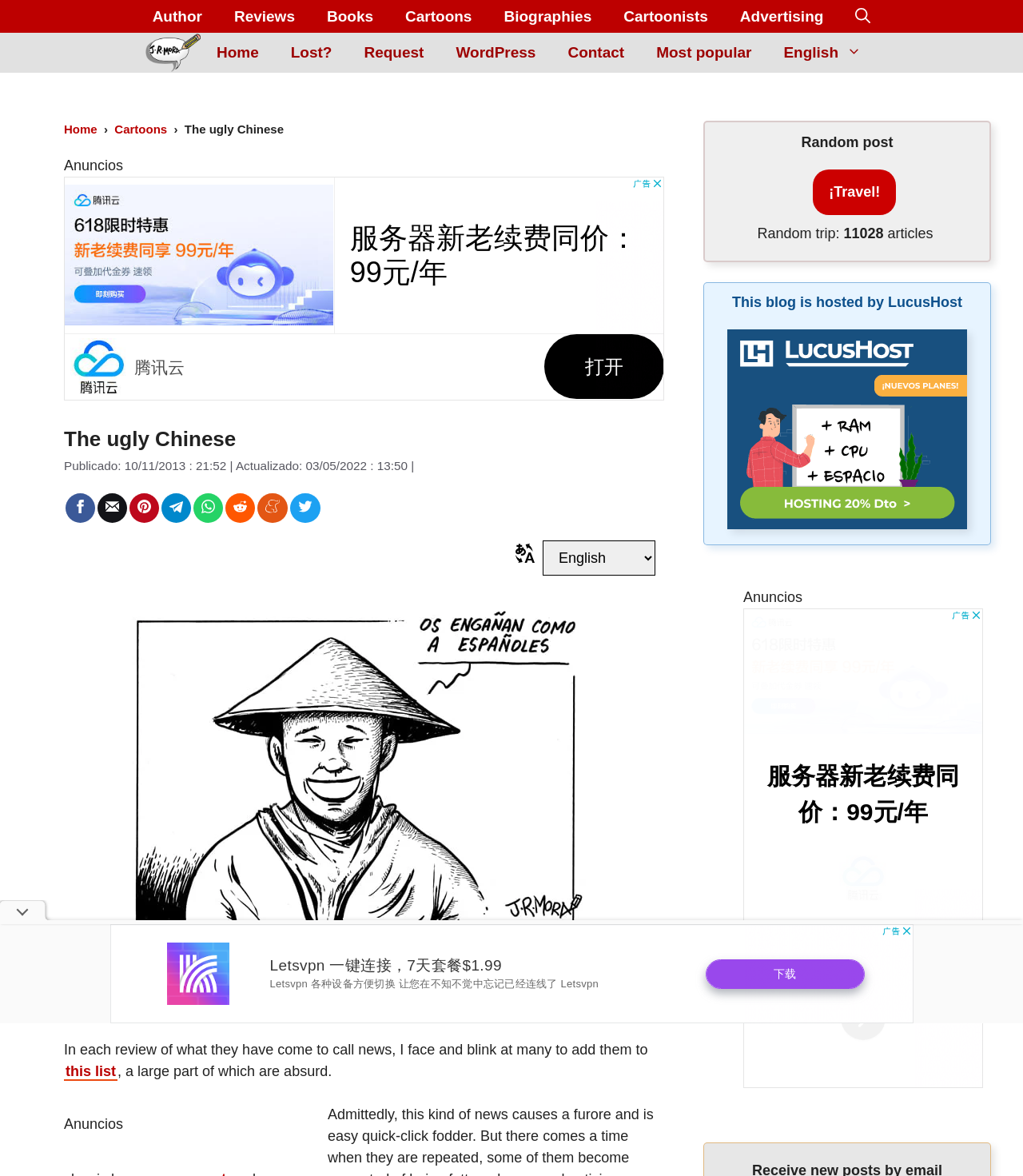Please mark the clickable region by giving the bounding box coordinates needed to complete this instruction: "Open the search".

[0.821, 0.0, 0.867, 0.028]